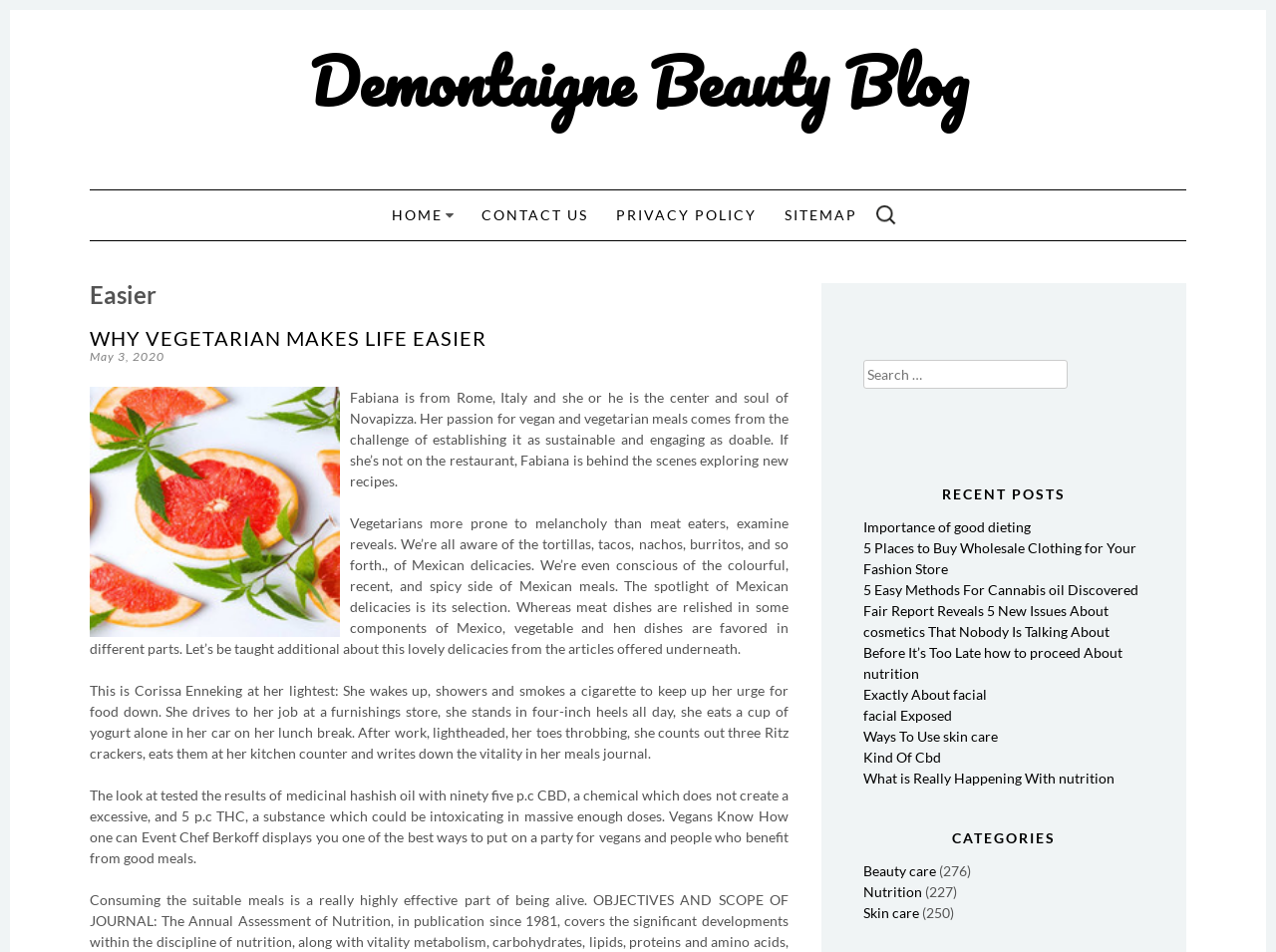Detail the webpage's structure and highlights in your description.

The webpage is a beauty blog called "Demontaigne Beauty Blog" with a focus on vegetarian and vegan lifestyle. At the top of the page, there is a heading with the blog's name, followed by a link to the blog's homepage. Below this, there is a "SKIP TO CONTENT" link, and then a navigation menu with links to "HOME", "CONTACT US", "PRIVACY POLICY", and "SITEMAP".

On the left side of the page, there is a search bar with a label "SEARCH FOR:" and a search box. Below this, there is a header section with a heading "Easier" and a subheading "WHY VEGETARIAN MAKES LIFE EASIER". This section also contains a link to an article with the same title, a date "May 3, 2020", and an image related to nutrition and vegetarianism.

Below the header section, there are three paragraphs of text. The first paragraph is about Fabiana, the center and soul of Novapizza, and her passion for vegan and vegetarian meals. The second paragraph discusses the variety of Mexican cuisine and its focus on vegetables and chicken dishes. The third paragraph is about Corissa Enneking's struggles with her appetite and her job at a furniture store.

On the right side of the page, there is another search bar with a label "Search for:" and a search box. Below this, there is a heading "RECENT POSTS" followed by a list of 10 links to recent articles on the blog, including topics such as dieting, wholesale clothing, cannabis oil, cosmetics, nutrition, facial, and skin care.

At the bottom of the page, there is a heading "CATEGORIES" followed by three links to categories on the blog: "Beauty care", "Nutrition", and "Skin care", each with a number of posts in parentheses.